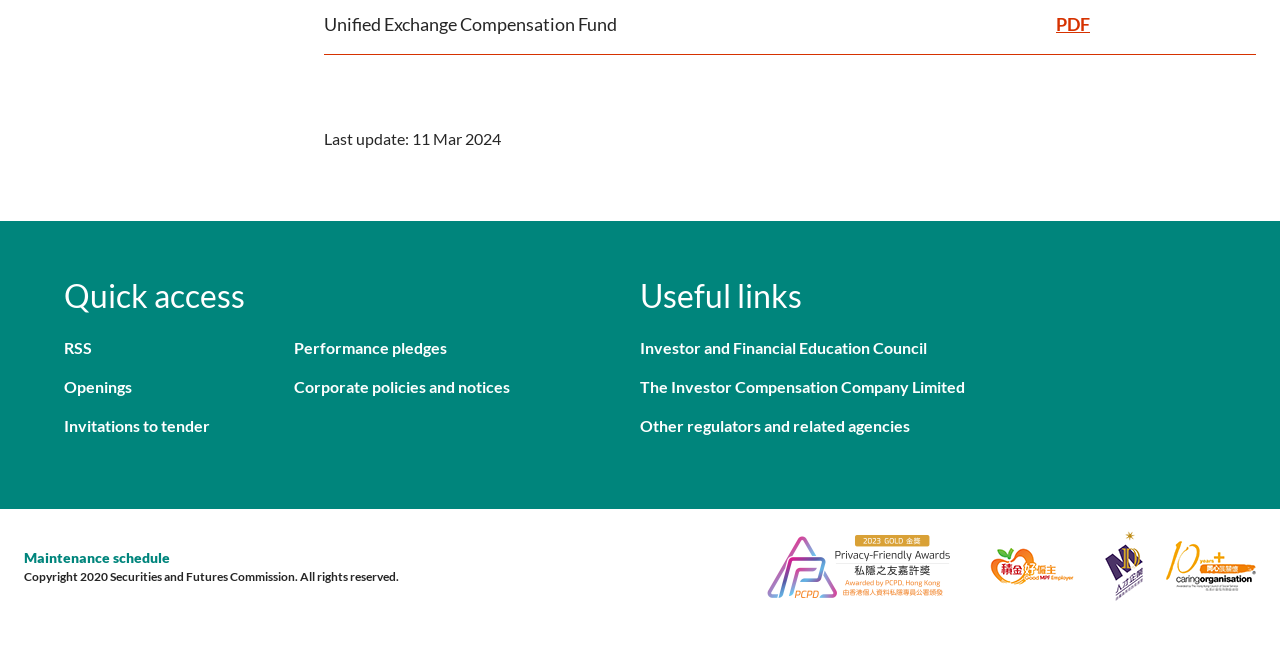What is the date of the last update?
Please respond to the question with a detailed and well-explained answer.

The date of the last update can be found in the static text element 'Last update: 11 Mar 2024' which is located at the top of the webpage.